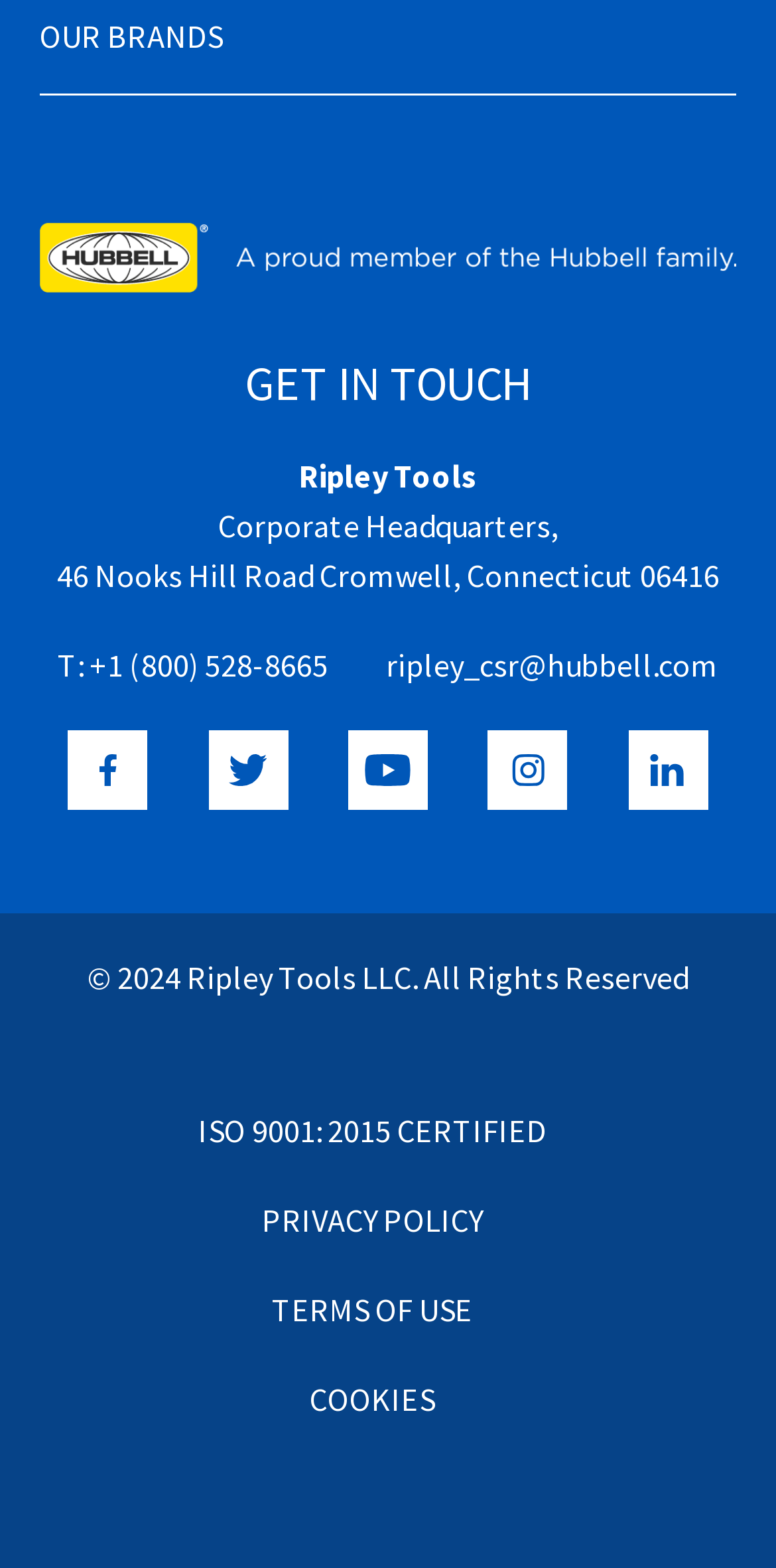Please give a concise answer to this question using a single word or phrase: 
What is the copyright year?

2024